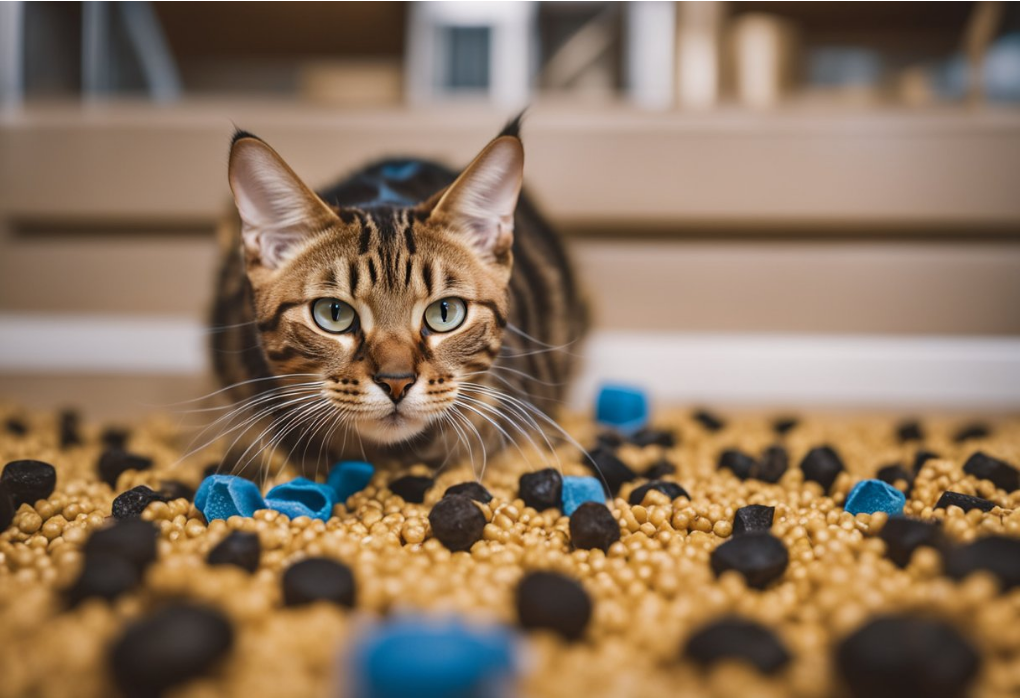Please study the image and answer the question comprehensively:
What is hinted at in the image regarding Bengal cats?

The caption subtly hints at potential litter box issues common among Bengal cats, which is addressed in the accompanying article on tips and fixes for litter box challenges, suggesting that the image is not just a playful scene but also has a deeper meaning.